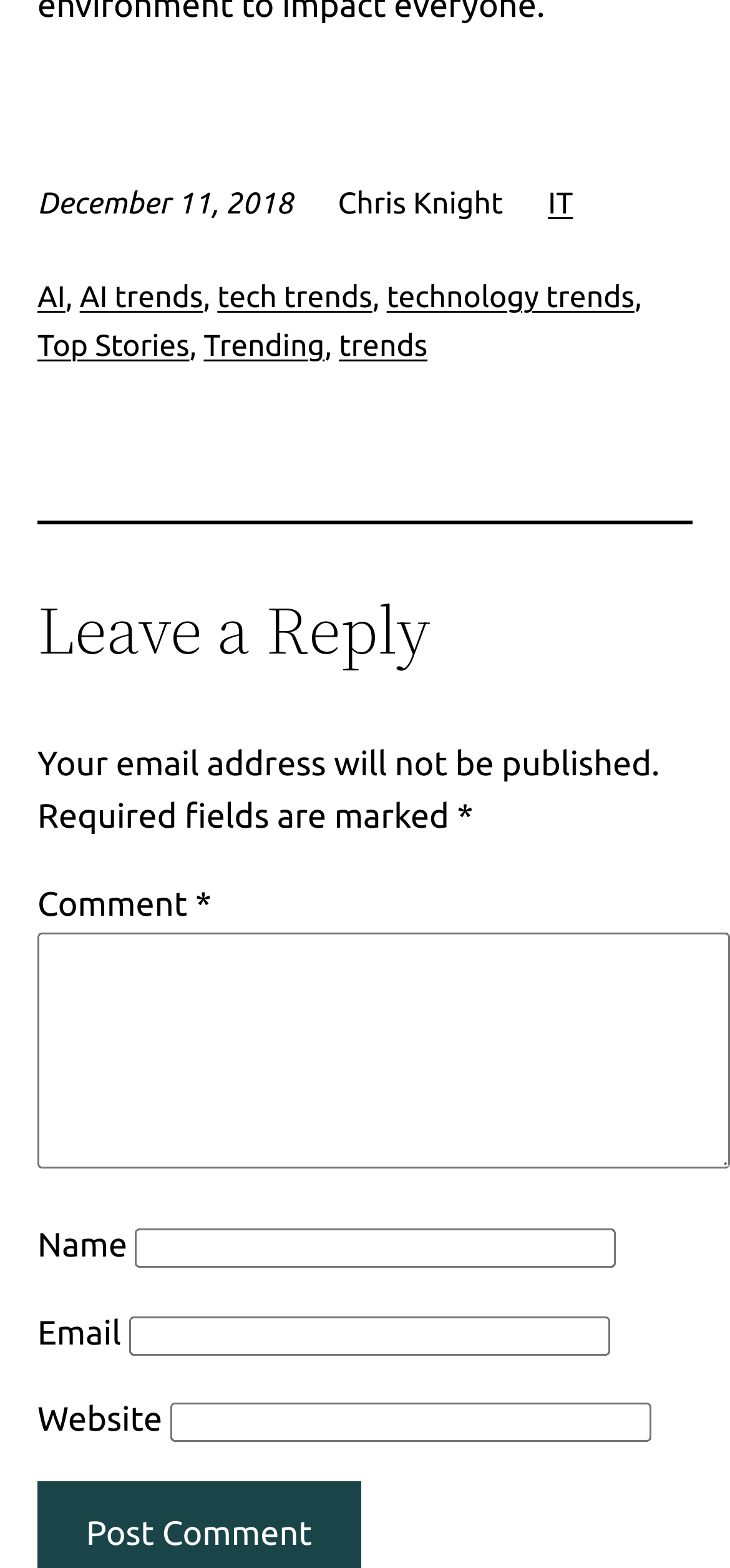Give a concise answer using one word or a phrase to the following question:
What is the orientation of the separator?

Horizontal